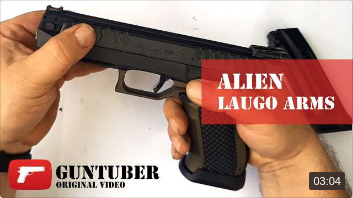Give a thorough explanation of the image.

The image features a close-up view of a Laugo Arms Alien pistol being held by a person, showcasing the firearm's unique design. The background is minimal, focusing attention on the pistol, which is predominantly black with intricate detailing. To the side of the image, bold text reads "ALIEN LAUGO ARMS," indicating the topic of the video, while a timer in the bottom right corner displays "03:04," suggesting the video's duration. The Guntuber branding is prominently featured in the lower left corner, emphasizing the original content creator. This image is likely associated with a video tutorial on disassembly and reassembly, marking an instructional resource for firearm enthusiasts.